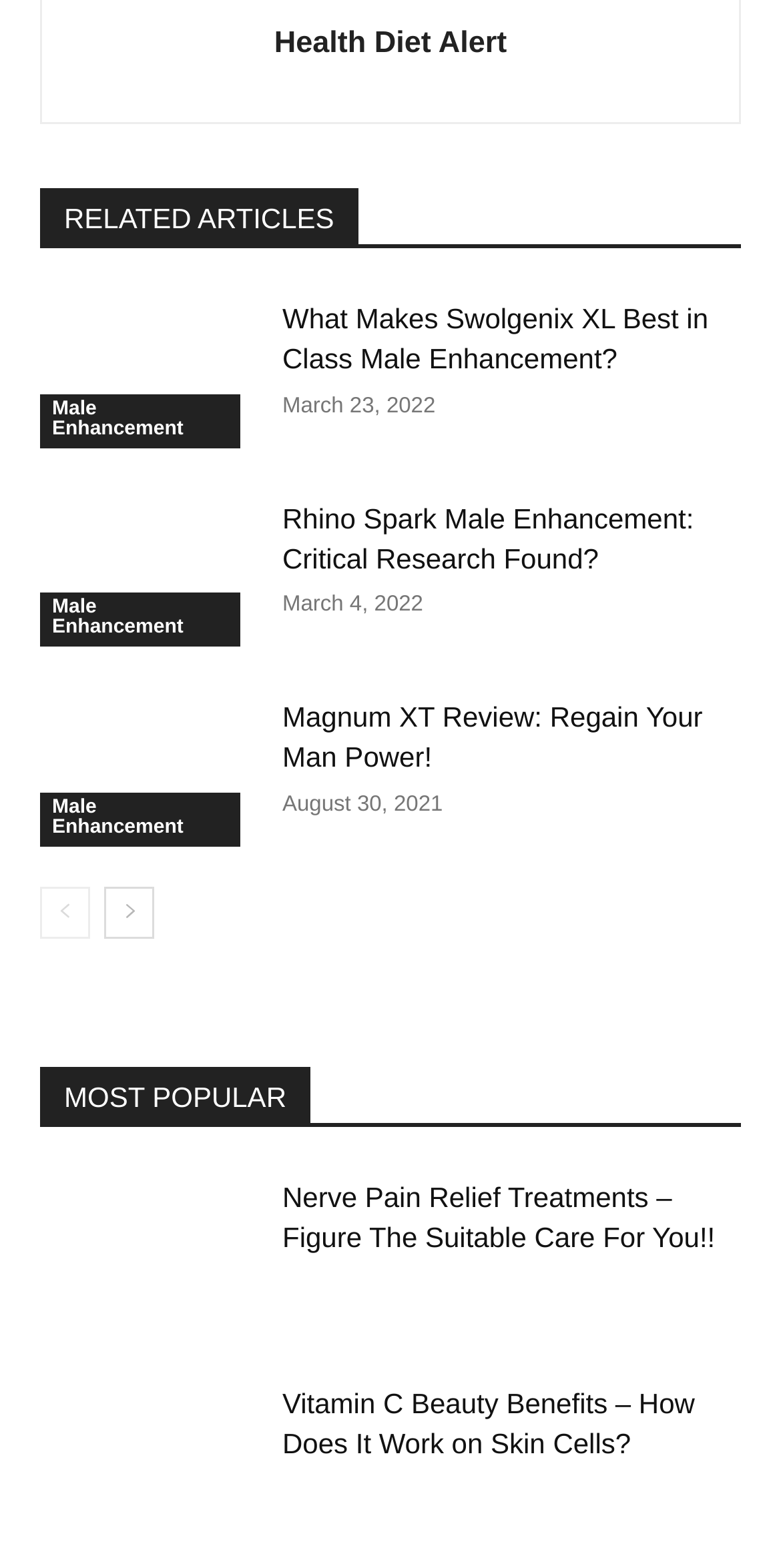Please identify the bounding box coordinates of the element that needs to be clicked to execute the following command: "Go to the next page". Provide the bounding box using four float numbers between 0 and 1, formatted as [left, top, right, bottom].

[0.133, 0.565, 0.197, 0.599]